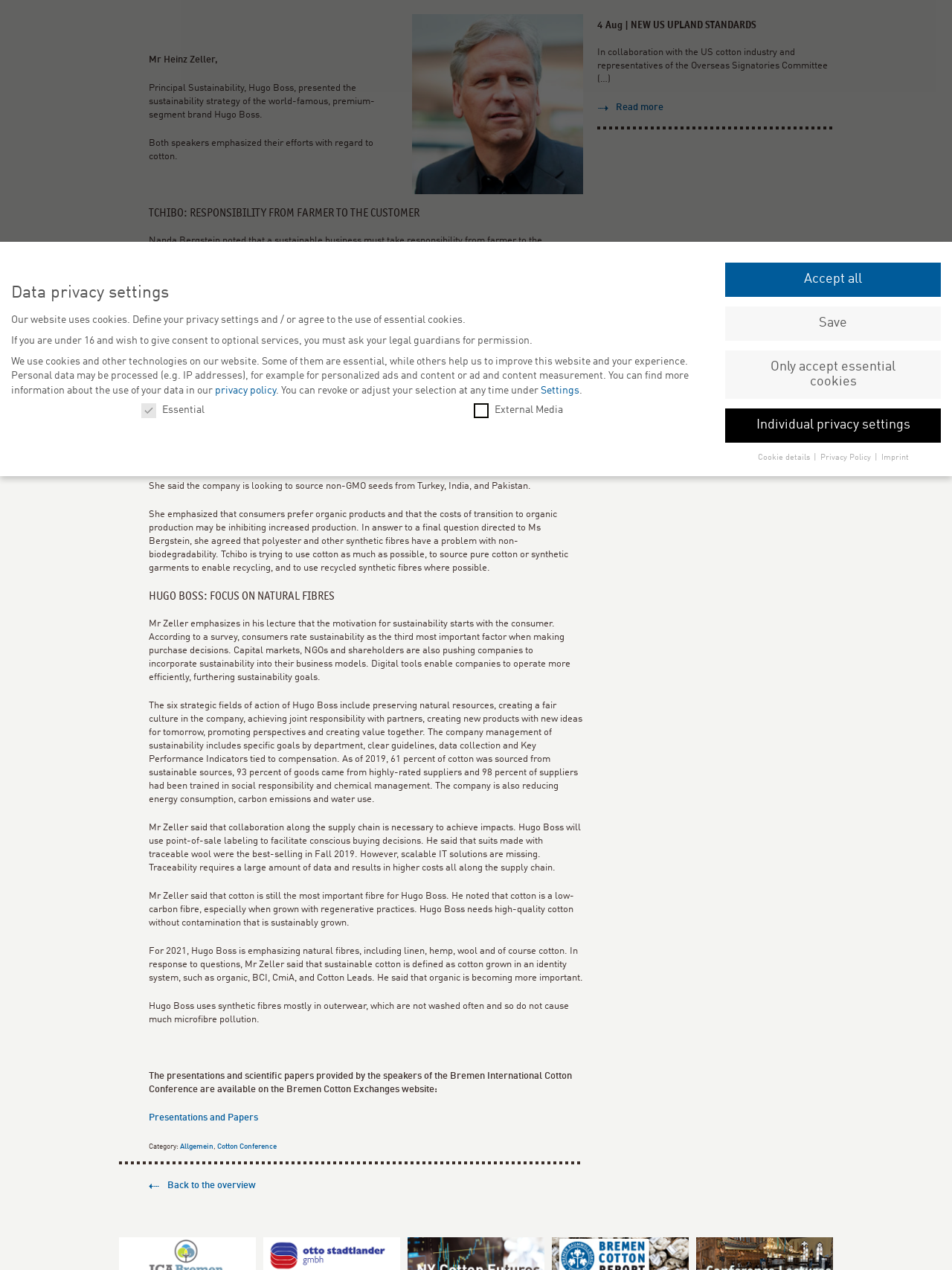Using the element description provided, determine the bounding box coordinates in the format (top-left x, top-left y, bottom-right x, bottom-right y). Ensure that all values are floating point numbers between 0 and 1. Element description: Vol. 2 No. 1 (2012)

None